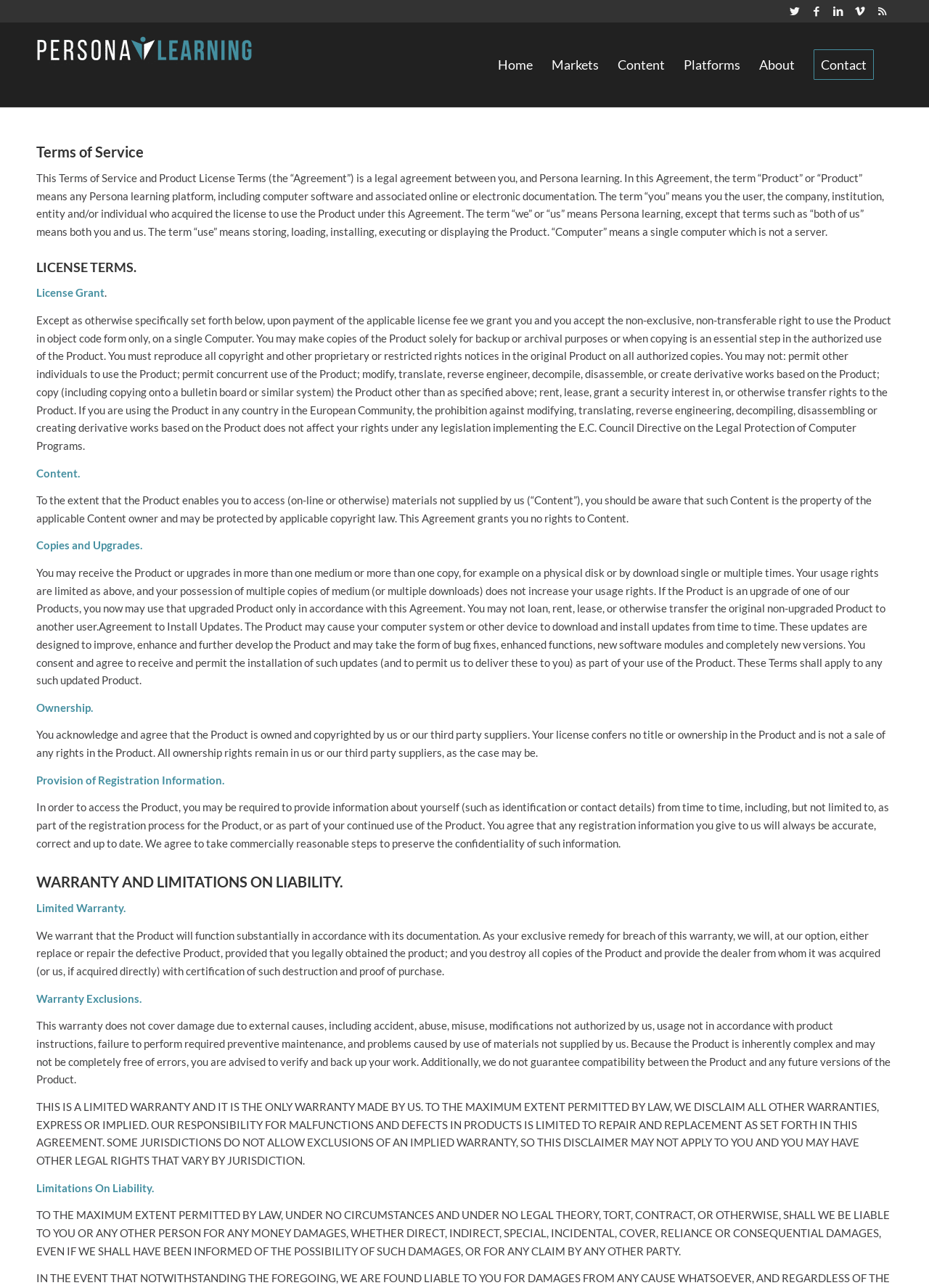Find the bounding box coordinates of the clickable element required to execute the following instruction: "Click the 'Patient Screening Form' link". Provide the coordinates as four float numbers between 0 and 1, i.e., [left, top, right, bottom].

None